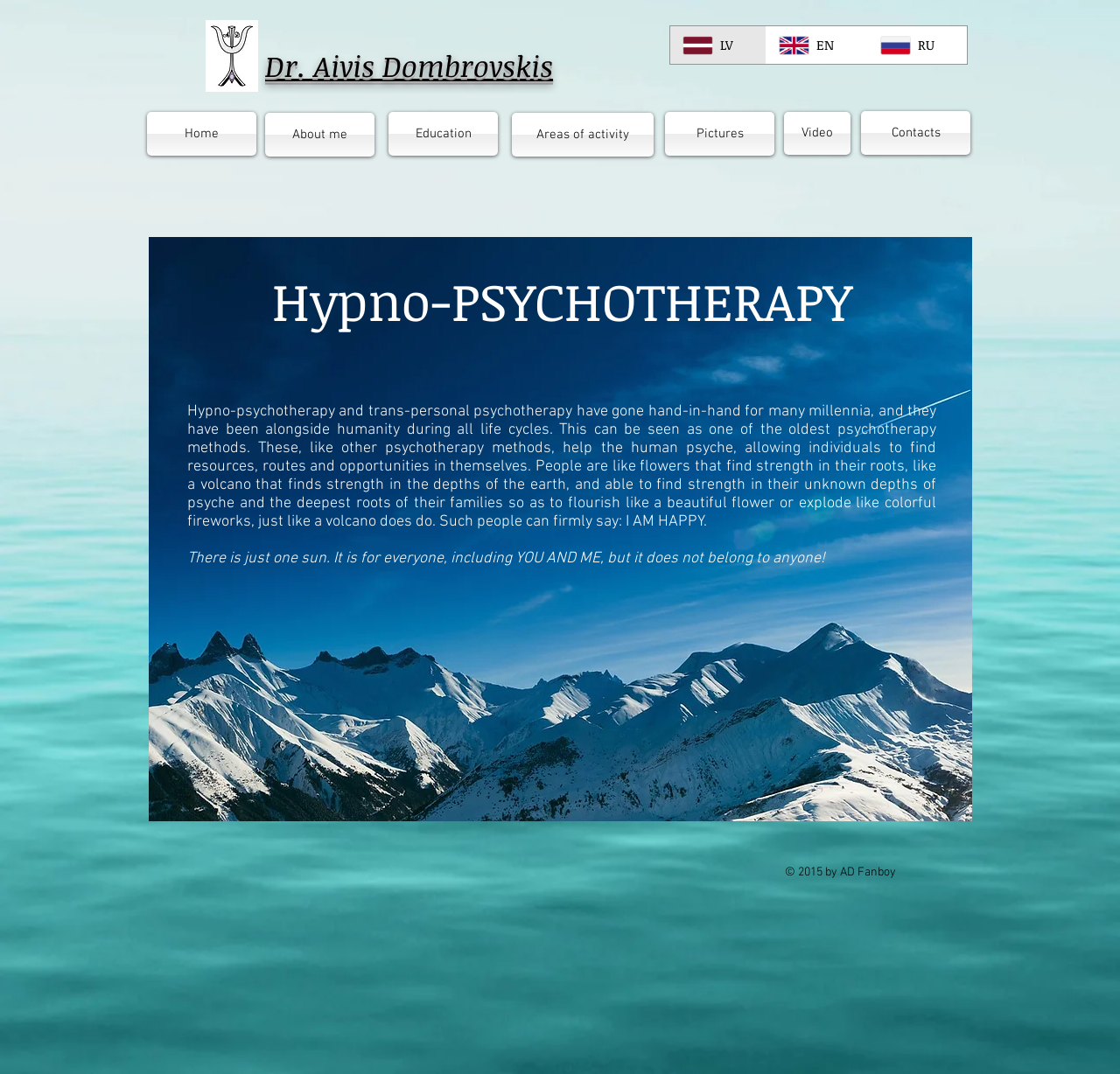Create an elaborate caption for the webpage.

The webpage is titled "HOME | adhypnosis" and features a prominent header section at the top with a link, a title "Dr. Aivis Dombrovskis", and a language selector with three options: Latvian, English, and Russian. Each language option is represented by a button with a corresponding flag image and a two-letter abbreviation.

Below the header section, there is a main content area that takes up most of the page. The top part of this area features a navigation menu with seven links: Home, About me, Education, Areas of activity, Pictures, Video, and Contacts. These links are arranged horizontally and are evenly spaced.

Further down, there is a large banner image that spans most of the width of the page. Below the banner, there are three blocks of text. The first block discusses the connection between hypno-psychotherapy and trans-personal psychotherapy, describing them as ancient methods that help individuals find resources and opportunities within themselves. The second block is a short phrase that appears to be a quote, stating that there is only one sun that belongs to everyone. The third block is a heading that reads "Hypno-PSYCHOTHERAPY" in a larger font size.

At the very bottom of the page, there is a copyright notice that reads "© 2015 by AD Fanboy".